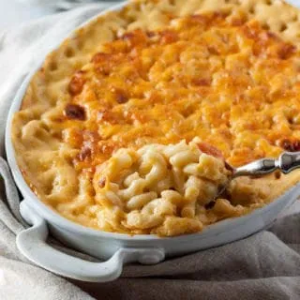What is the texture of the top of the dish?
Please give a detailed and elaborate answer to the question based on the image.

The caption describes the top of the dish as having a golden, crispy crust, which implies that the texture of the top is crispy and has a golden color.